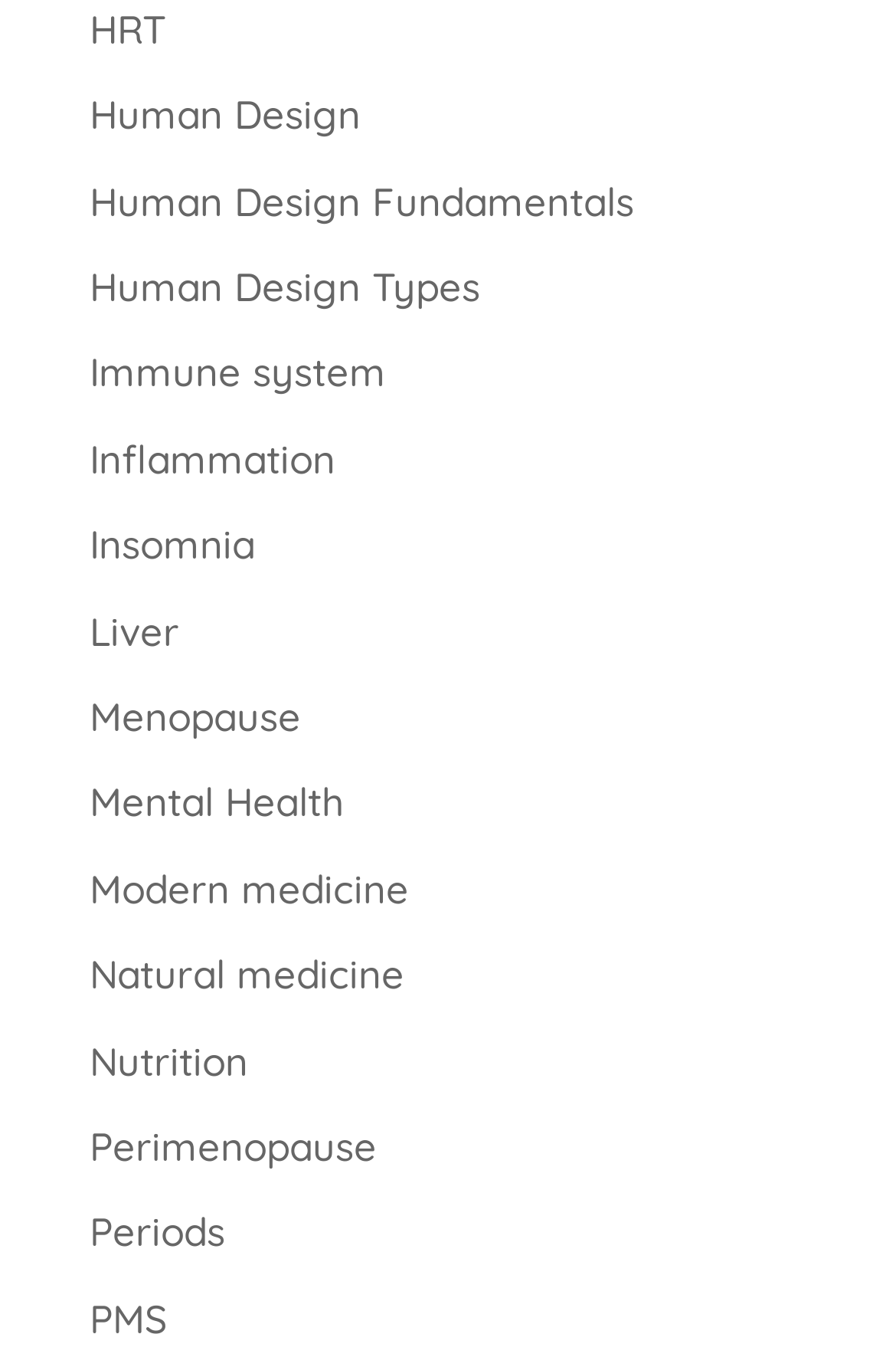Provide the bounding box coordinates for the UI element described in this sentence: "Mental Health". The coordinates should be four float values between 0 and 1, i.e., [left, top, right, bottom].

[0.1, 0.573, 0.385, 0.609]